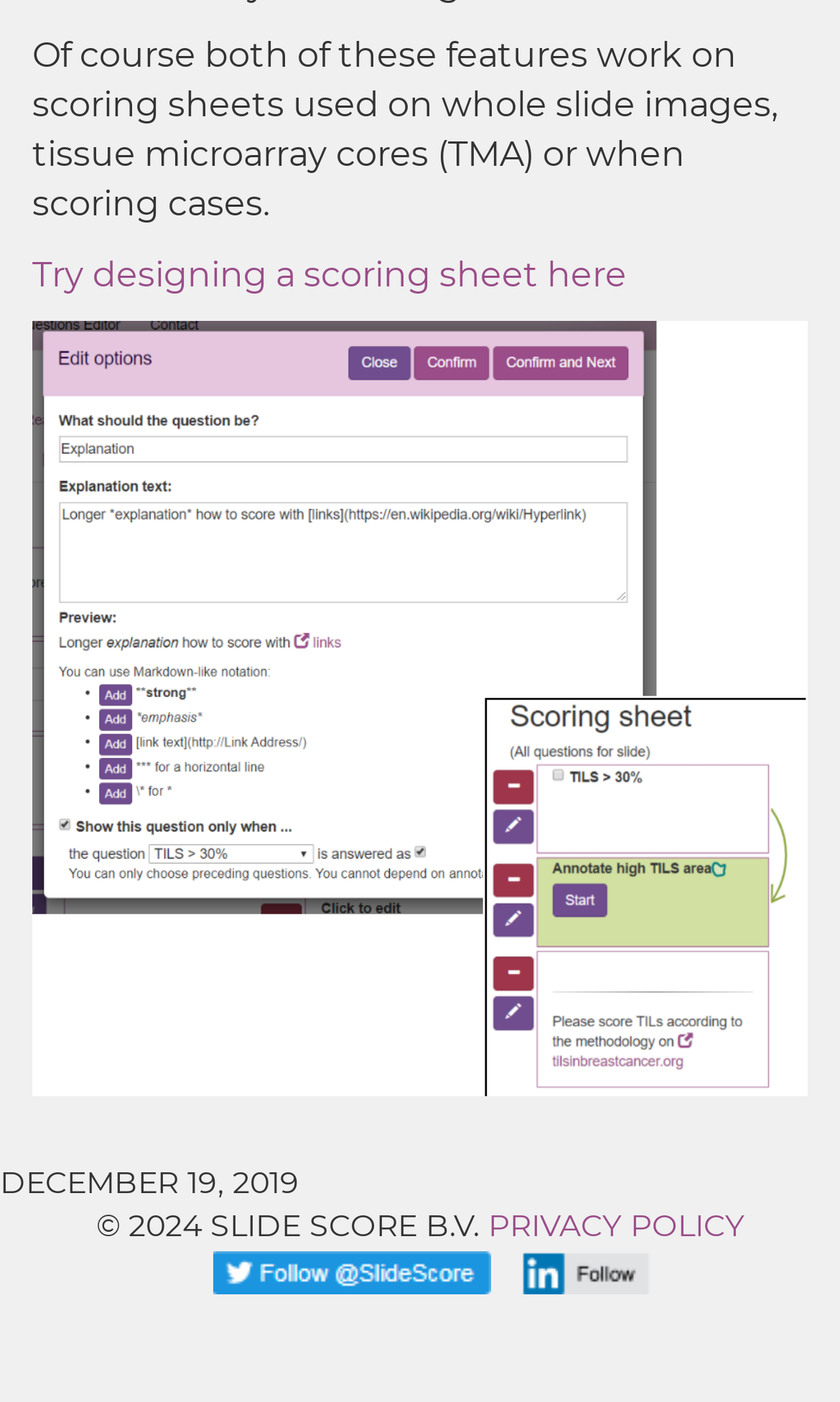Use a single word or phrase to answer the question:
What is the name of the company mentioned?

SLIDE SCORE B.V.